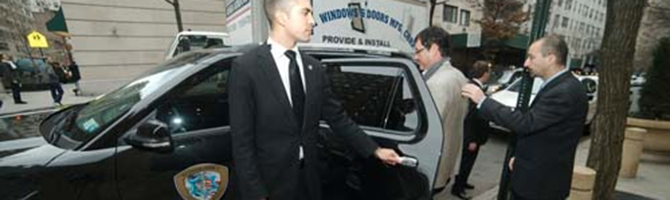What is the attire of the client in the background?
Using the image, provide a detailed and thorough answer to the question.

The caption describes the scene behind the bodyguard, where two individuals are engaged in an exchange. One of them is identified as a client, and it is mentioned that the client is wearing a light-colored suit.